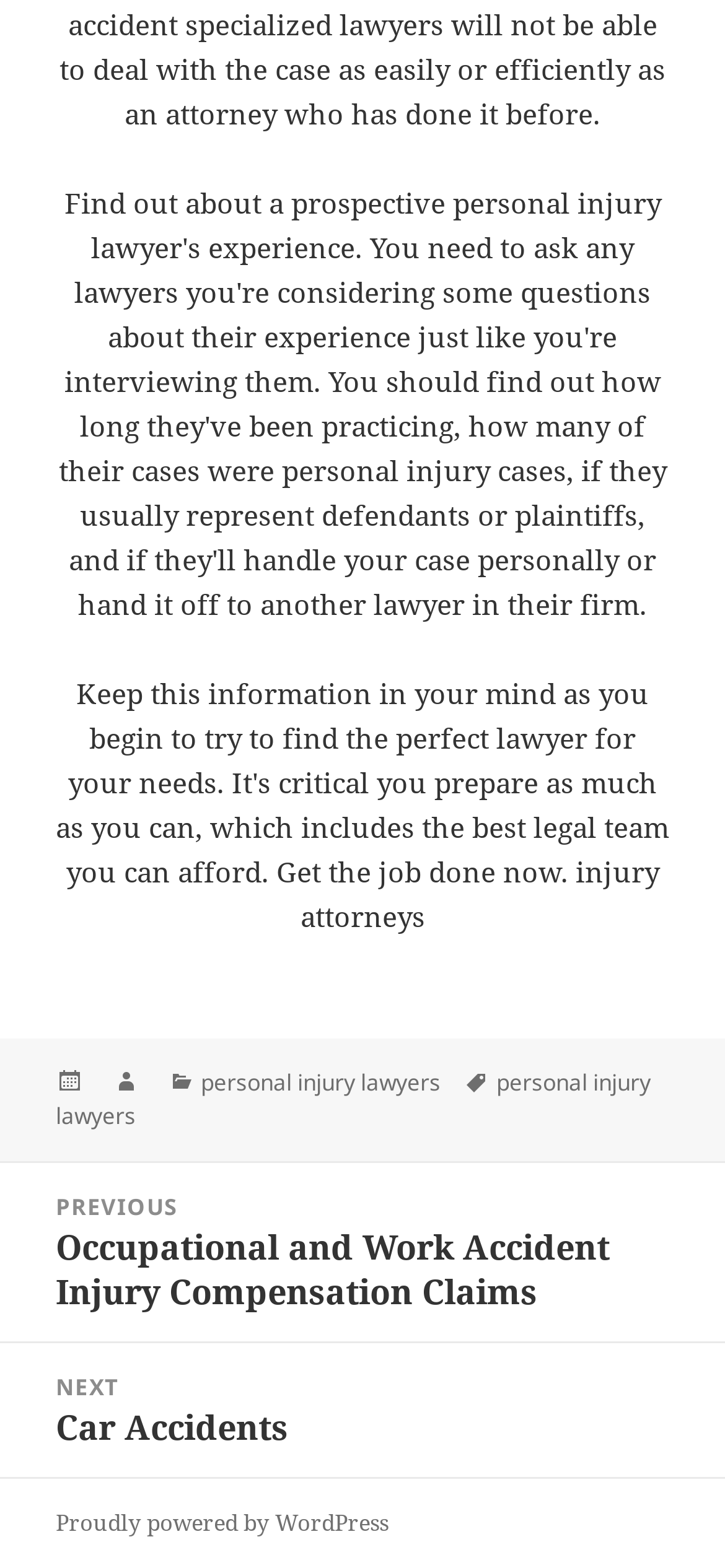Locate the bounding box of the UI element described in the following text: "Next Next post: Car Accidents".

[0.0, 0.856, 1.0, 0.942]